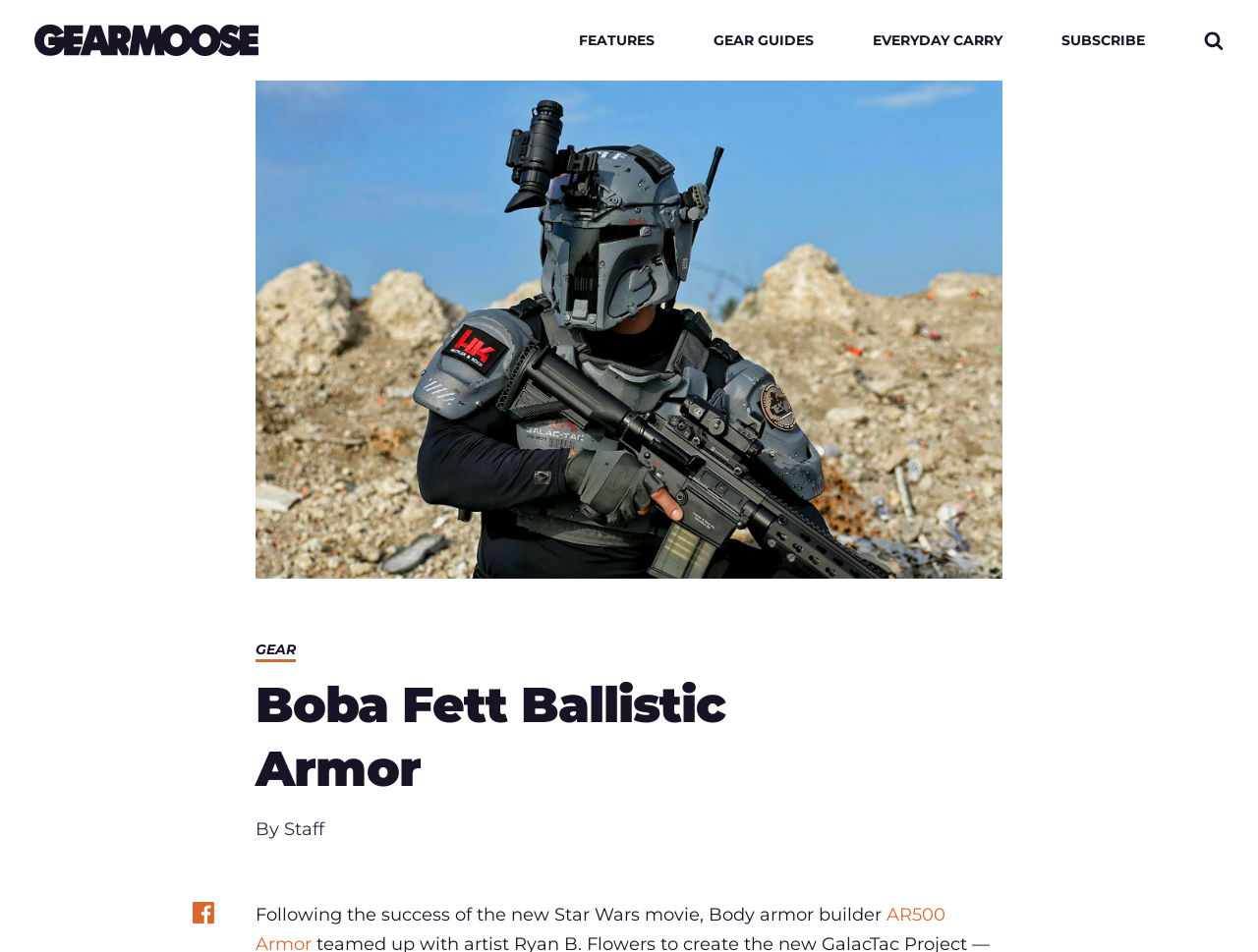What is the category of the article?
Refer to the image and respond with a one-word or short-phrase answer.

Gear